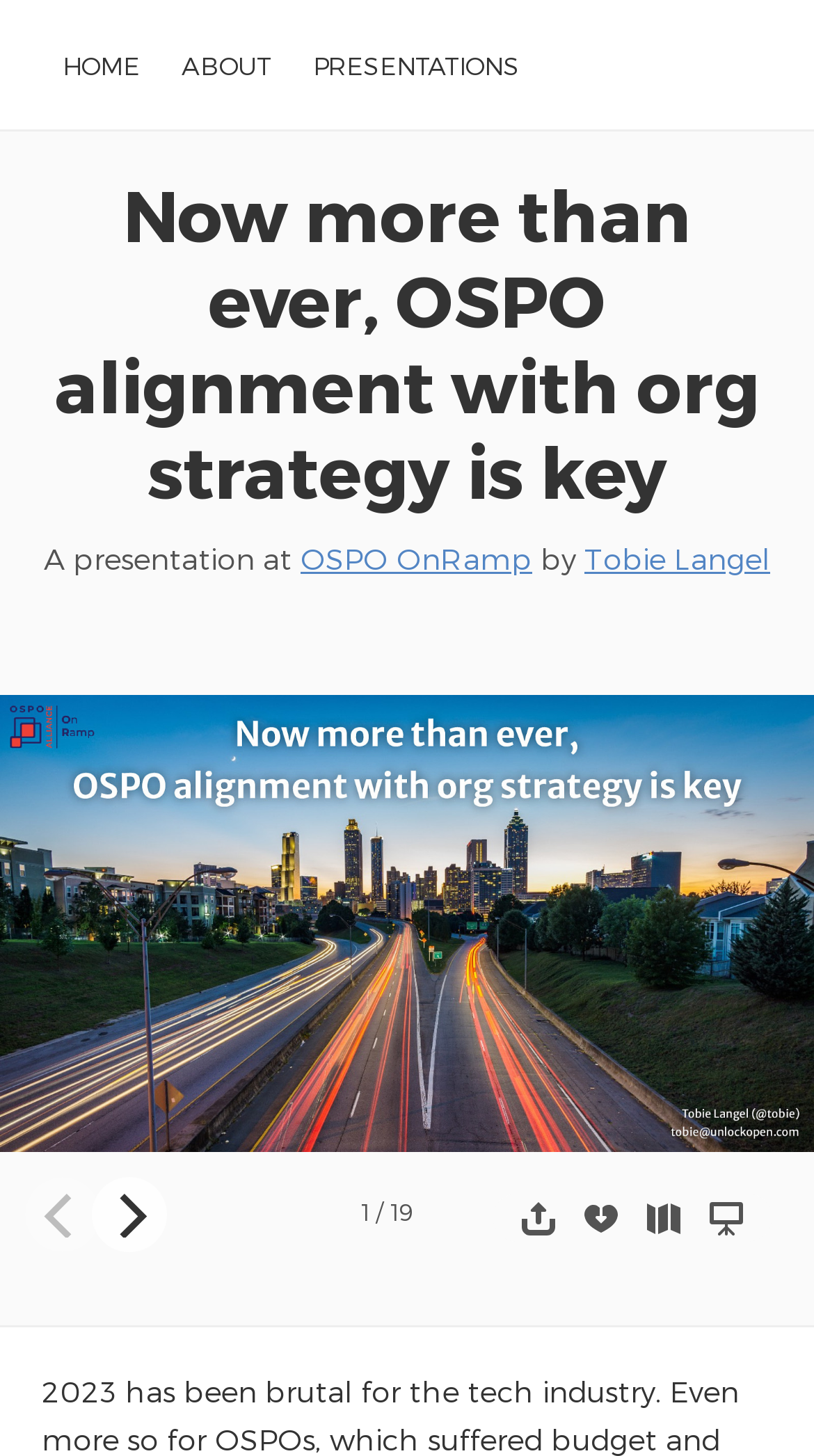Locate the bounding box coordinates of the UI element described by: "aria-describedby="action-embed" title="Share"". The bounding box coordinates should consist of four float numbers between 0 and 1, i.e., [left, top, right, bottom].

[0.623, 0.82, 0.7, 0.853]